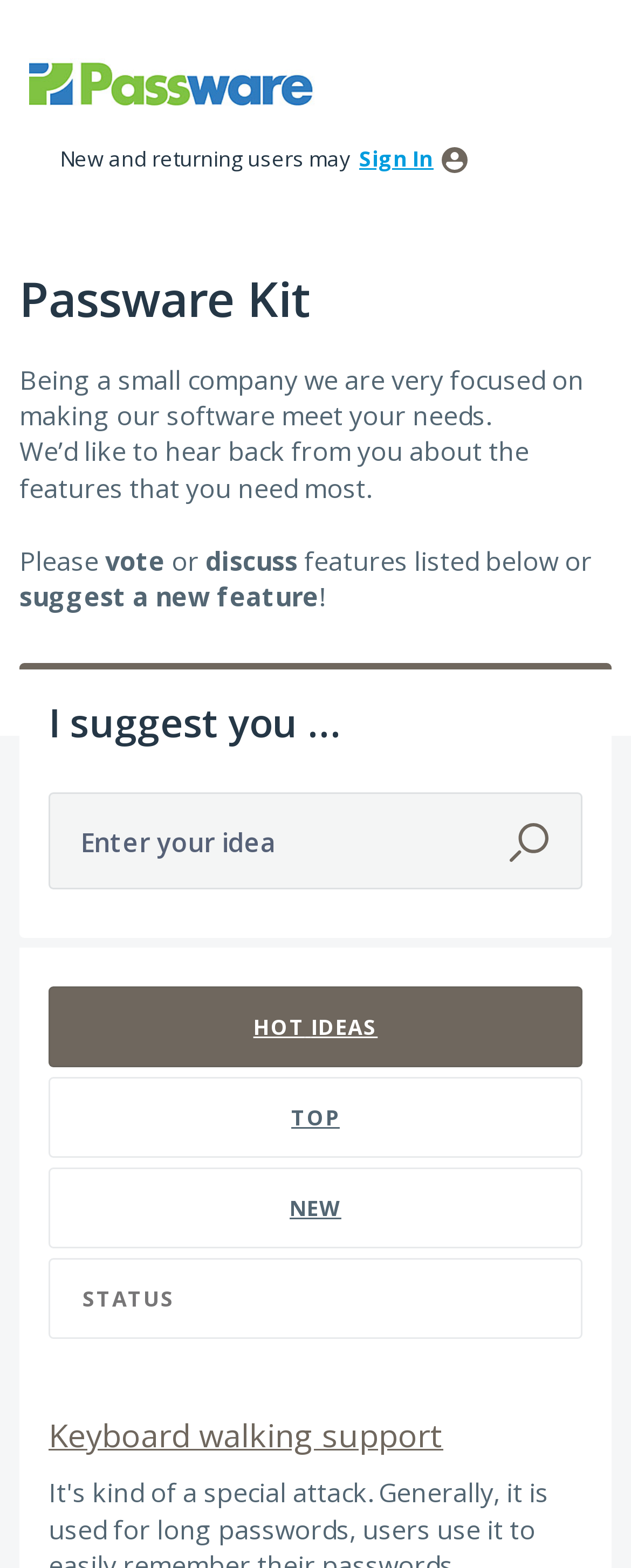Summarize the webpage with a detailed and informative caption.

The webpage is about Passware Kit, a software company that values user feedback. At the top-left corner, there is a link to "Skip to content". Next to it, there is a link to "Passware Kit Forensic" with an accompanying image. 

Below these elements, there is a section for users to sign in or create an account, indicated by a "Sign In" link and an image. 

The main content of the webpage starts with a heading "Passware Kit" followed by a paragraph of text explaining the company's focus on meeting user needs. 

Below this, there are several paragraphs of text encouraging users to provide feedback on the features they need most. The text is divided into smaller sections with headings and links to facilitate user interaction. 

In the middle of the page, there is a section with a heading "I suggest you..." where users can enter their ideas in a search box. 

On the right side of the page, there are three links: "HOT IDEAS", "TOP", and "NEW", which likely categorize or filter user-submitted ideas. 

Further down, there is a section with a heading "STATUS" and a combobox to select a status filter. Below this, there is a section displaying the results of the filter, currently showing "2 results found". 

Finally, at the bottom of the page, there is a heading "Keyboard walking support" with a link to a specific idea or feature.